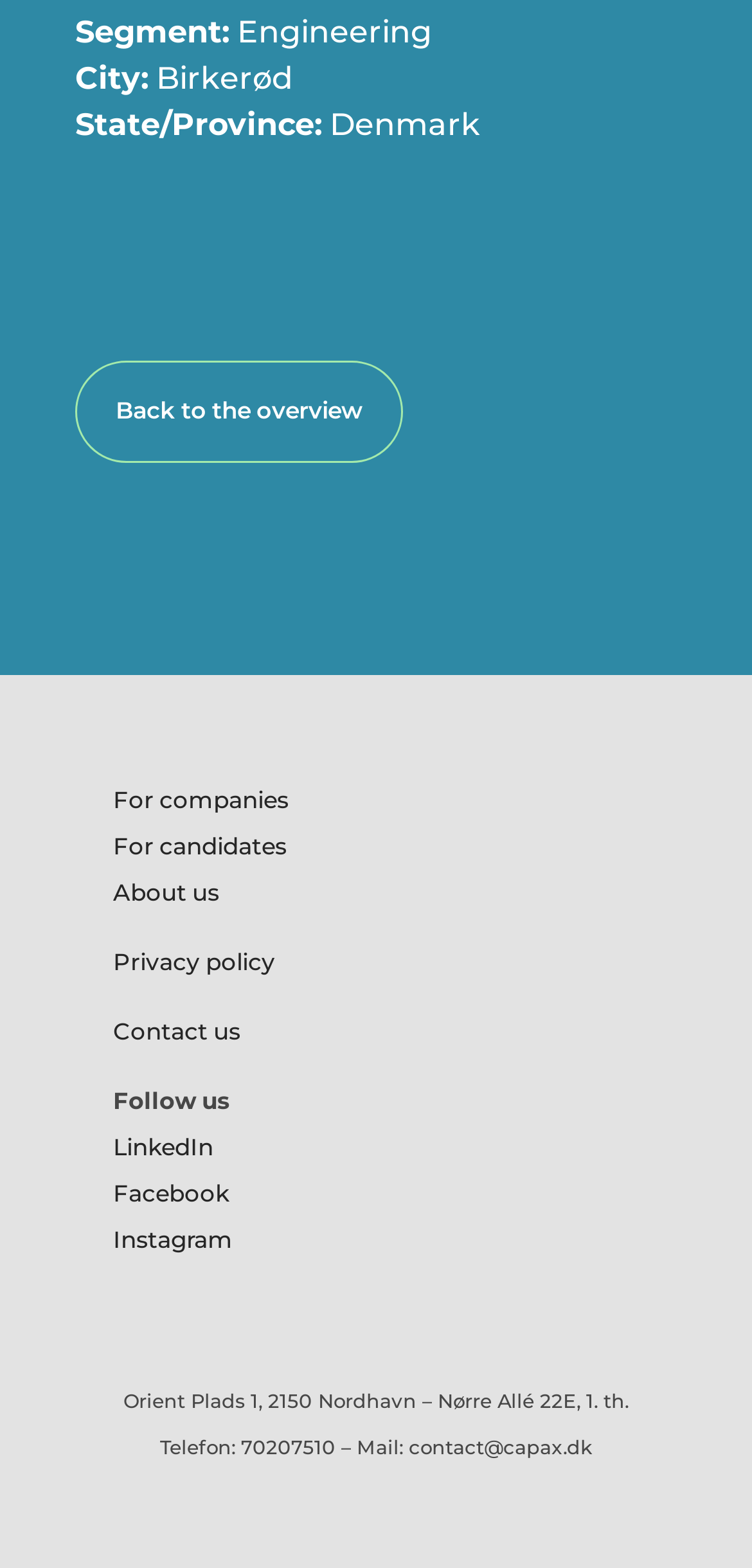Determine the bounding box coordinates of the clickable region to execute the instruction: "Learn about us". The coordinates should be four float numbers between 0 and 1, denoted as [left, top, right, bottom].

[0.15, 0.56, 0.291, 0.579]